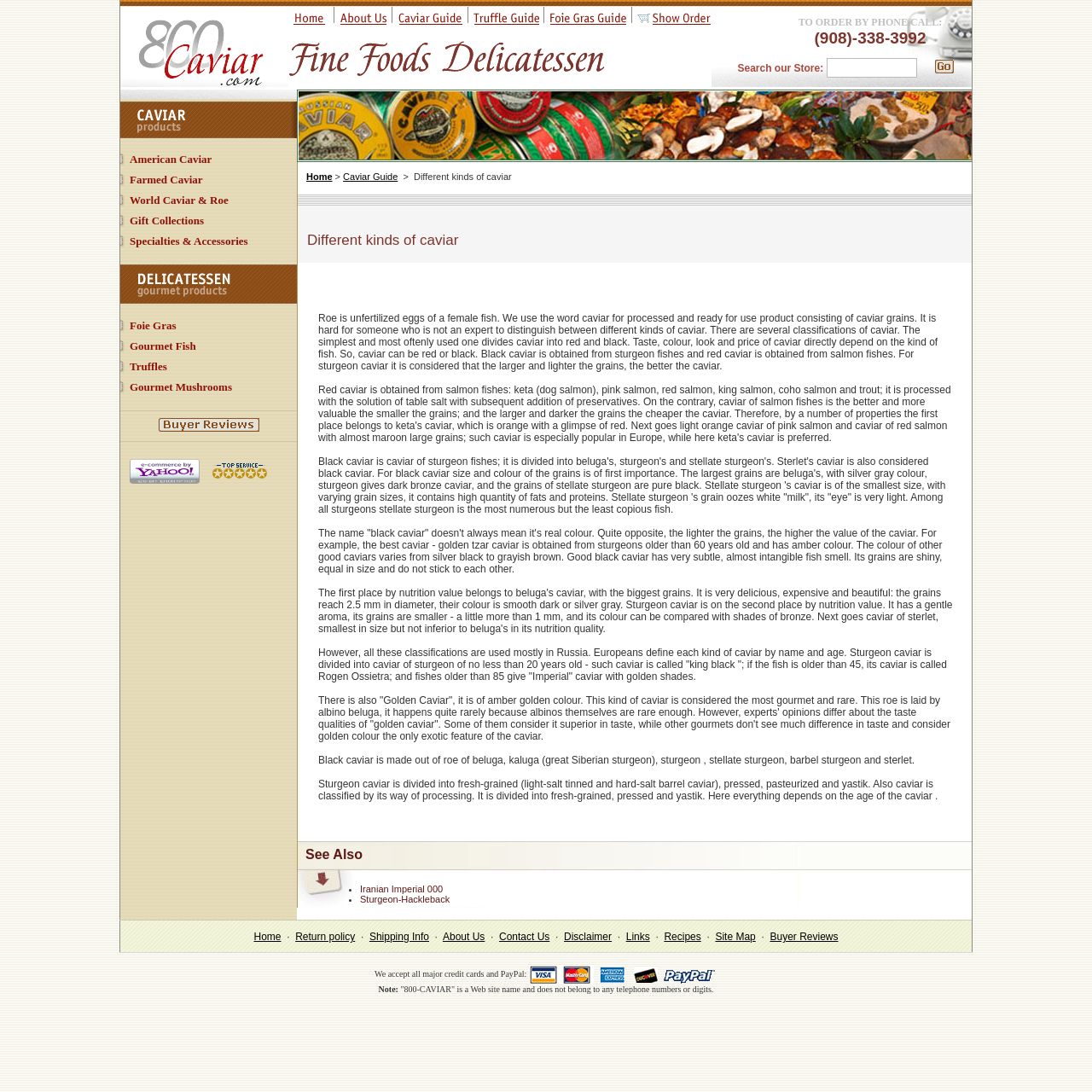What is the purpose of the 'Search our Store' feature?
Carefully analyze the image and provide a thorough answer to the question.

The 'Search our Store' feature is likely used to help customers quickly find specific products or types of caviar within the online store. By entering keywords or product names, customers can search for products that match their search criteria.